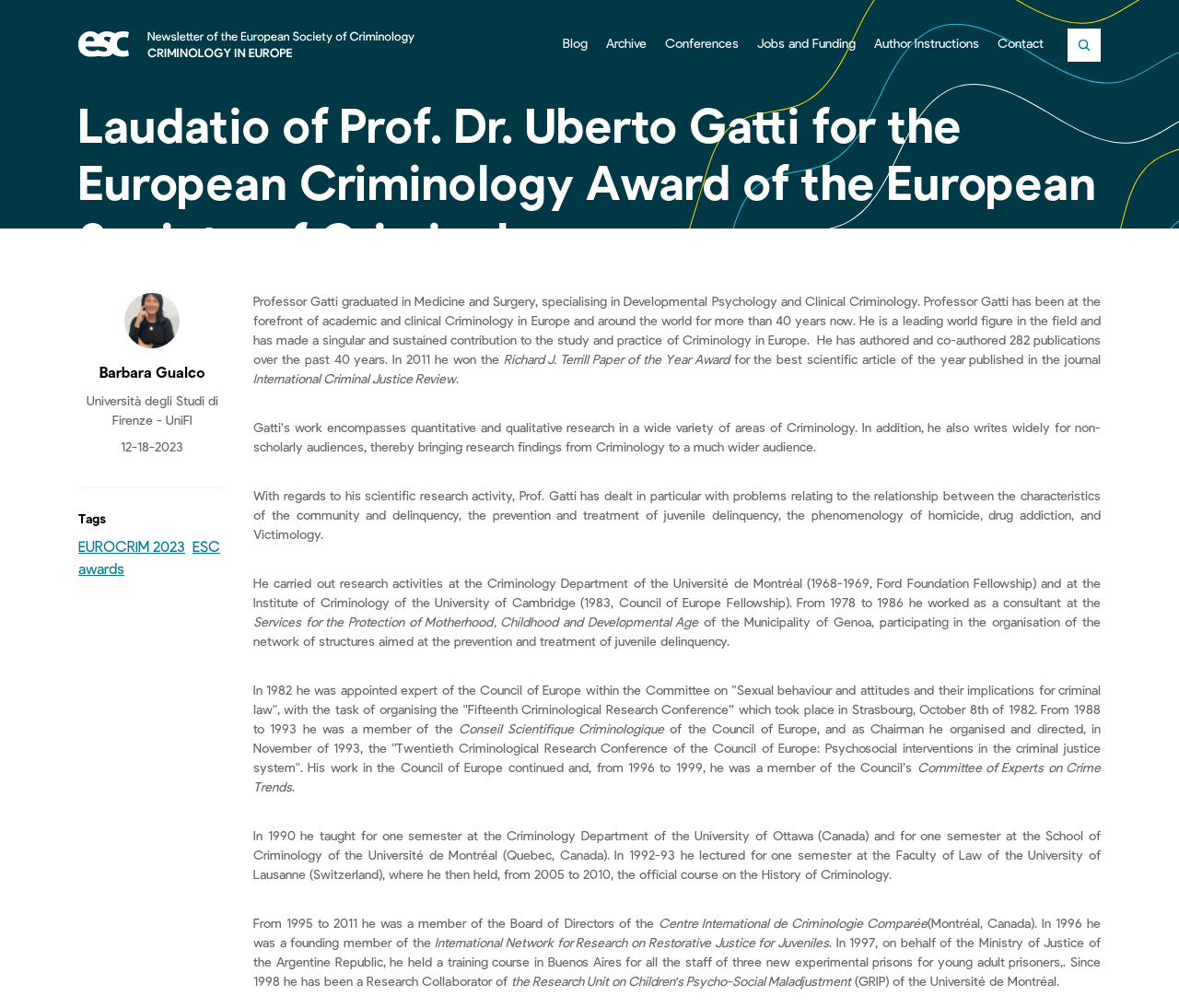Pinpoint the bounding box coordinates of the element you need to click to execute the following instruction: "Click the EUROCRIM 2023 link". The bounding box should be represented by four float numbers between 0 and 1, in the format [left, top, right, bottom].

[0.066, 0.537, 0.157, 0.551]